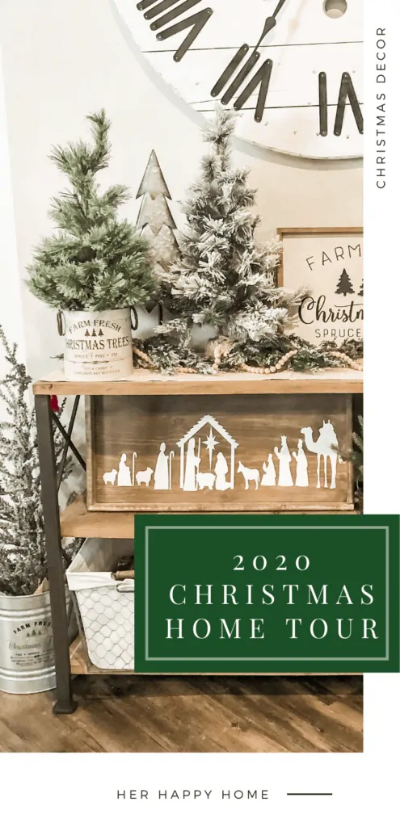Offer a detailed explanation of the image.

This beautifully styled image showcases a cozy holiday vignette from a Christmas home tour, highlighting the festive decor of 2020. In the foreground, a wooden shelf displays charming elements, including two potted miniature evergreen trees and a decorative sign reading "Farm Fresh Christmas Trees." These elements are complemented by a backdrop of a large clock, enhancing the warm and inviting atmosphere. 

The central focus is on a striking nativity scene crafted from white wood, intricately depicting figures of the Holy Family surrounded by animals, elegantly displayed in a glass enclosure. Below, a stylized banner reads "2020 Christmas Home Tour," set against a rich green backdrop that adds a seasonal touch. 

This arrangement beautifully reflects the spirit of the holiday season, combining rustic charm with a sense of warmth and community, inviting viewers to partake in the festive joy. The caption "HER HAPPY HOME" reinforces the personal touch and sentiment associated with family gatherings during this special time of year.